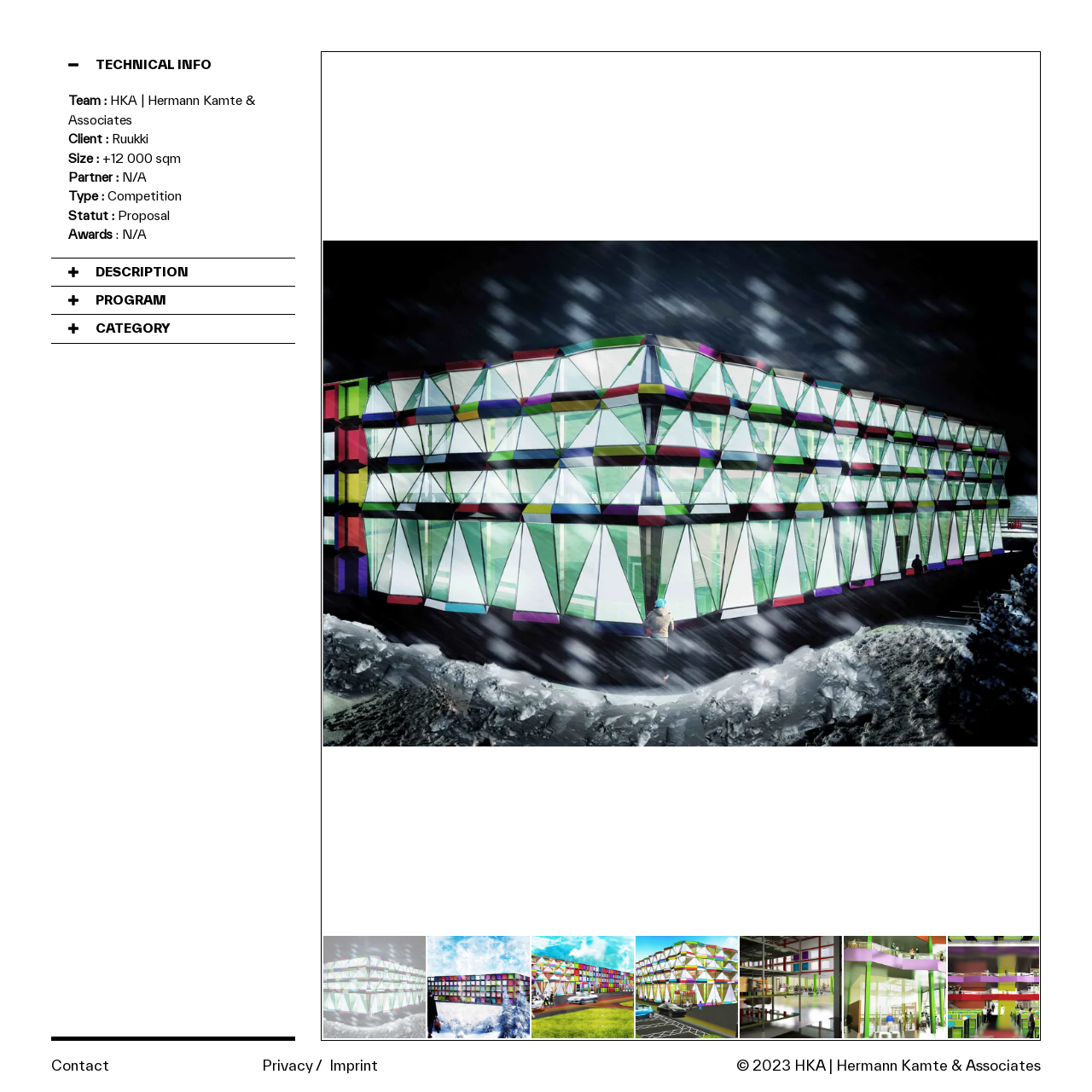Please identify the bounding box coordinates of the area that needs to be clicked to fulfill the following instruction: "Click the Contact link."

[0.047, 0.968, 0.1, 0.982]